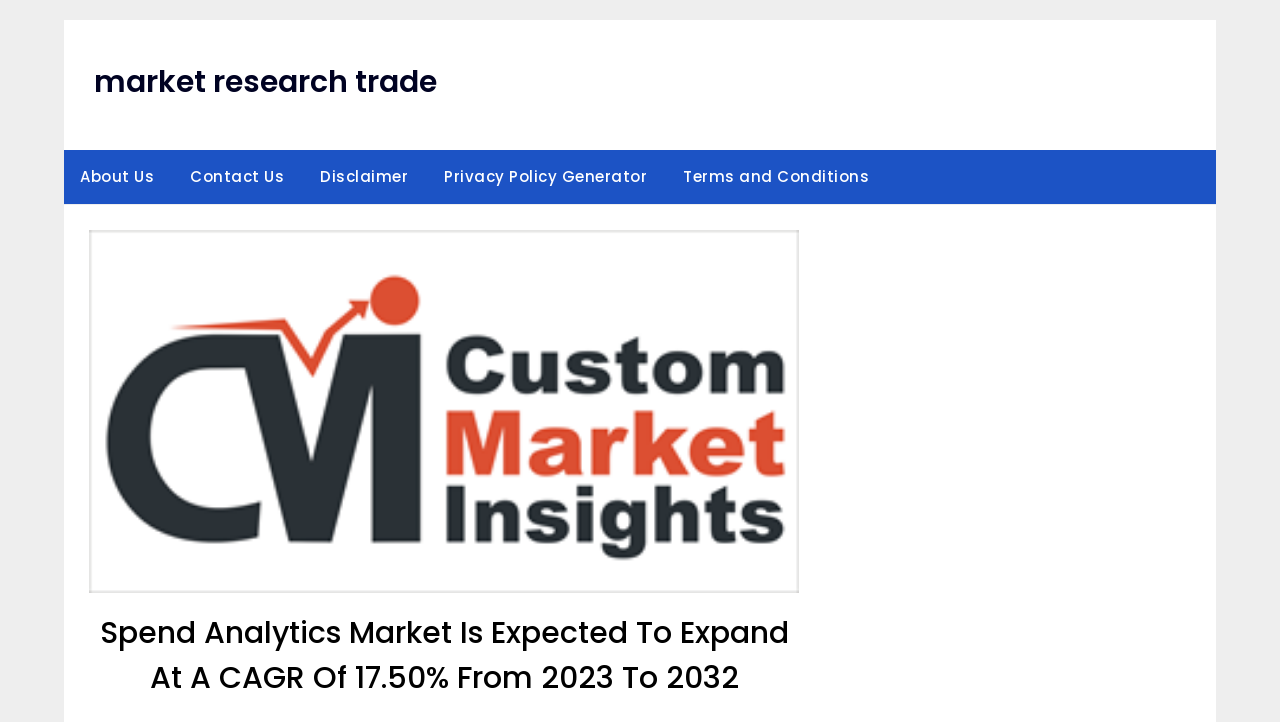Identify and extract the heading text of the webpage.

Spend Analytics Market Is Expected To Expand At A CAGR Of 17.50% From 2023 To 2032